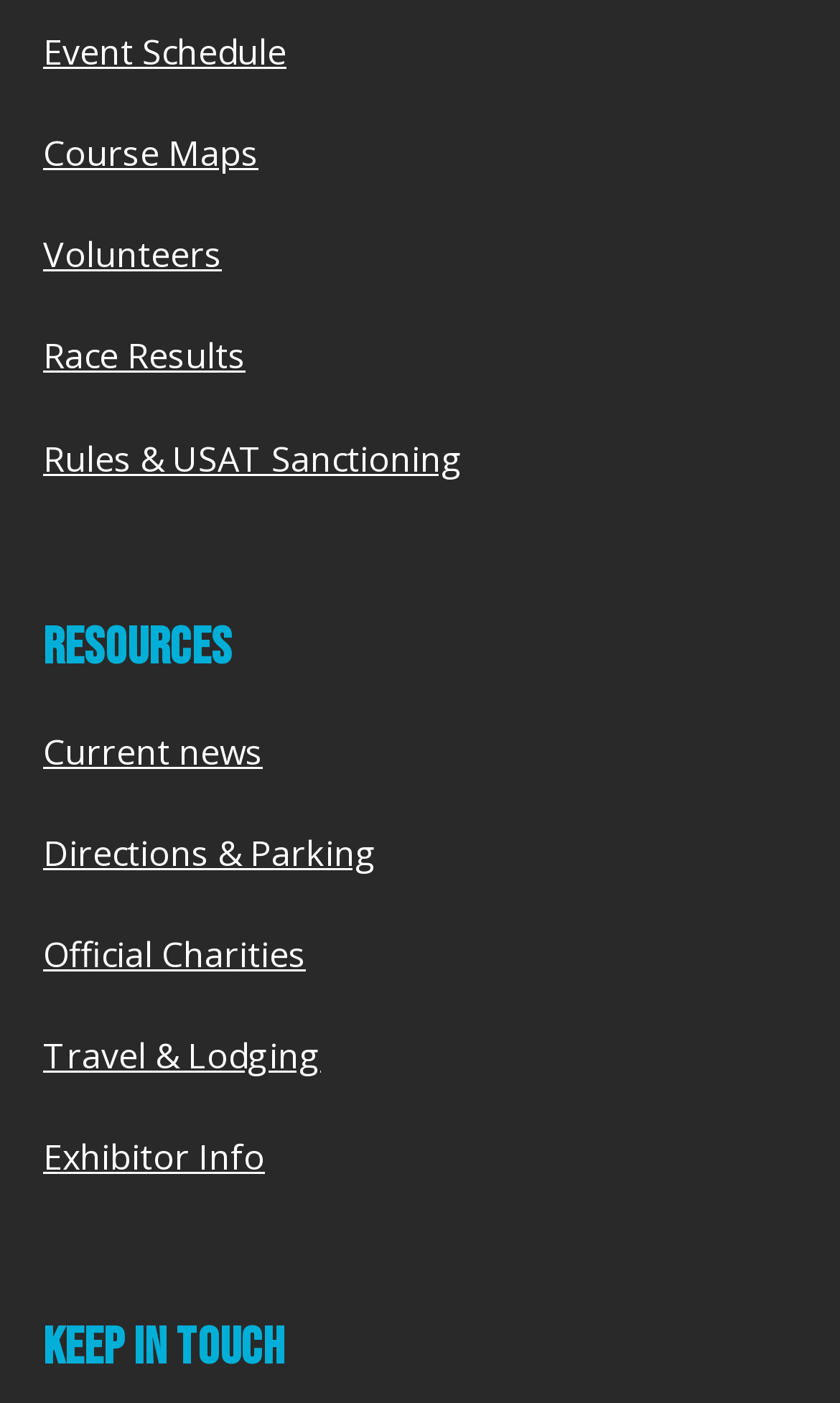Can you look at the image and give a comprehensive answer to the question:
What is the second link under the 'KEEP IN TOUCH' category?

There is only one link under the 'KEEP IN TOUCH' category, which is 'Current news'. Therefore, there is no second link.